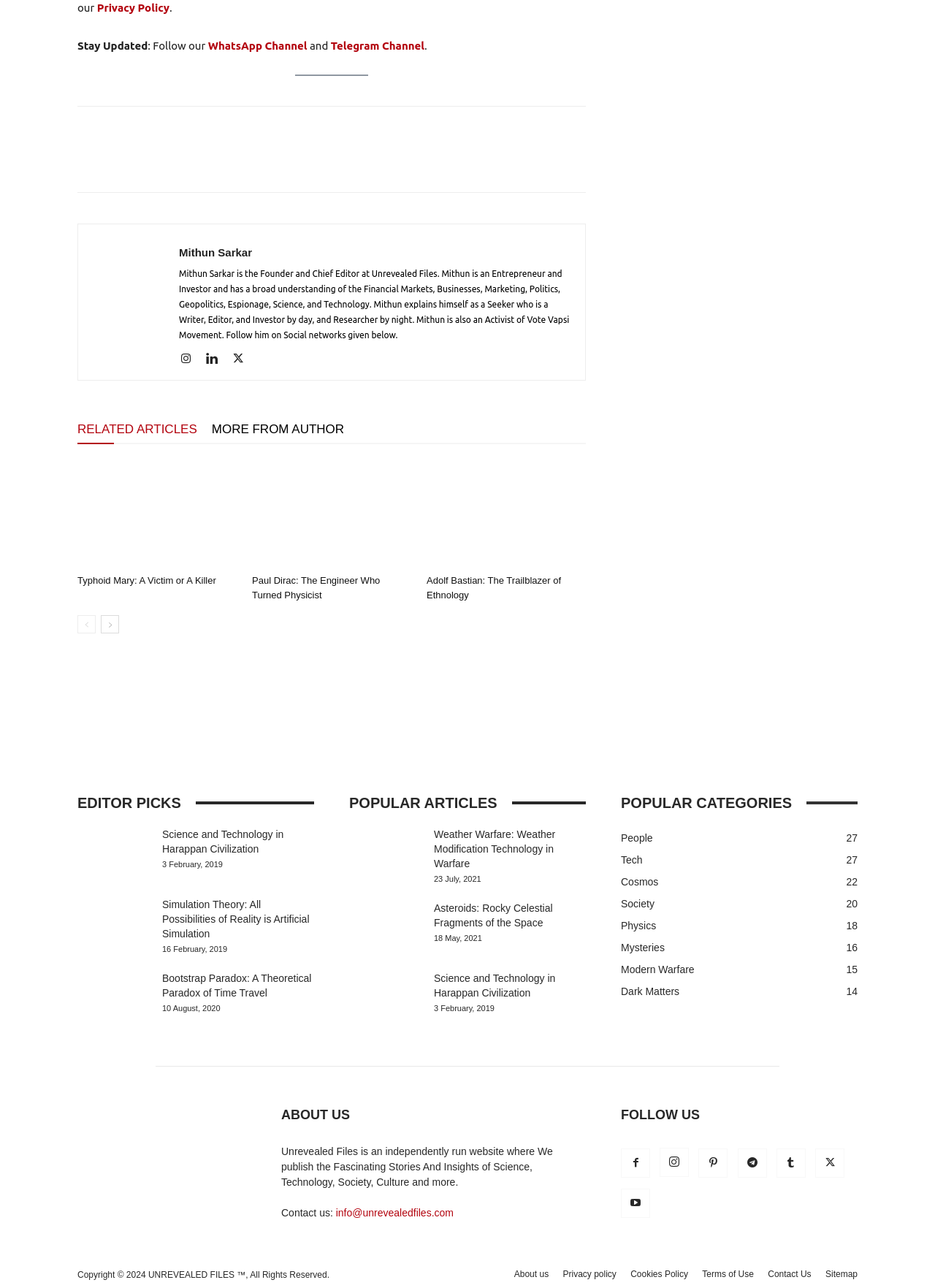Given the element description Modern Warfare15, specify the bounding box coordinates of the corresponding UI element in the format (top-left x, top-left y, bottom-right x, bottom-right y). All values must be between 0 and 1.

[0.664, 0.748, 0.743, 0.757]